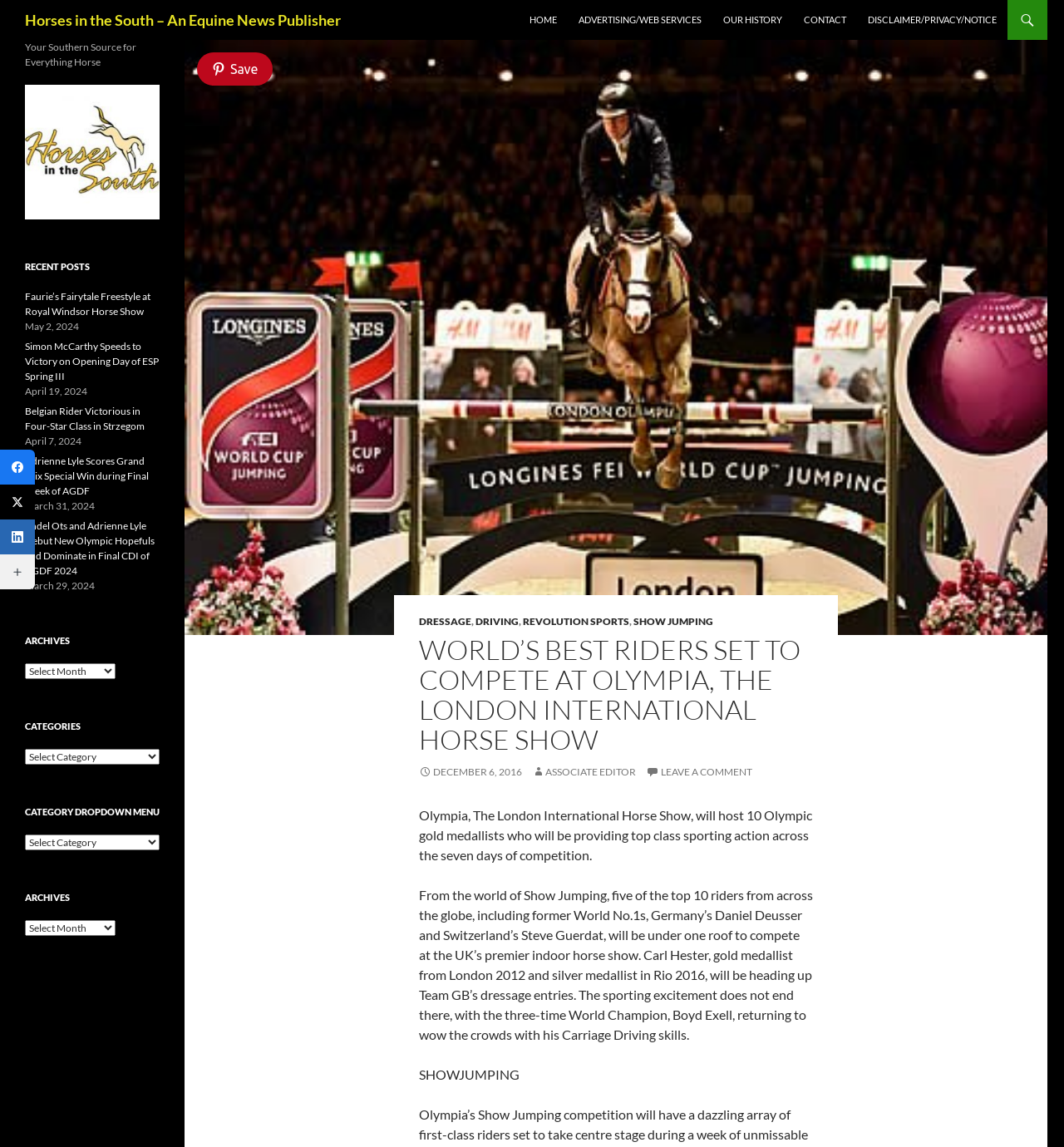Find and indicate the bounding box coordinates of the region you should select to follow the given instruction: "Click DRESSAGE".

[0.394, 0.536, 0.443, 0.547]